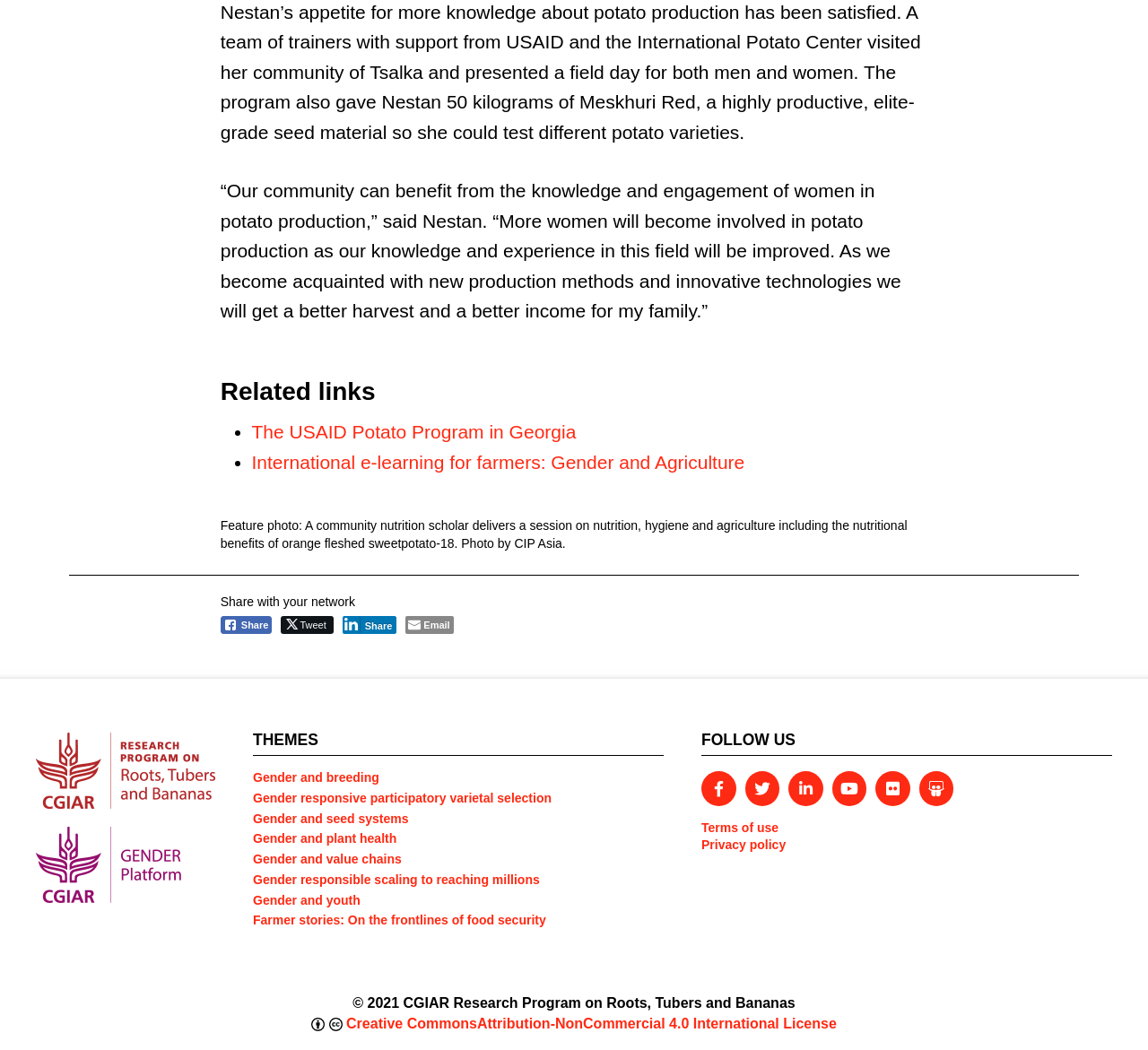Respond with a single word or phrase:
What is the name of the program that gave Nestan 50 kilograms of Meskhuri Red seed material?

USAID